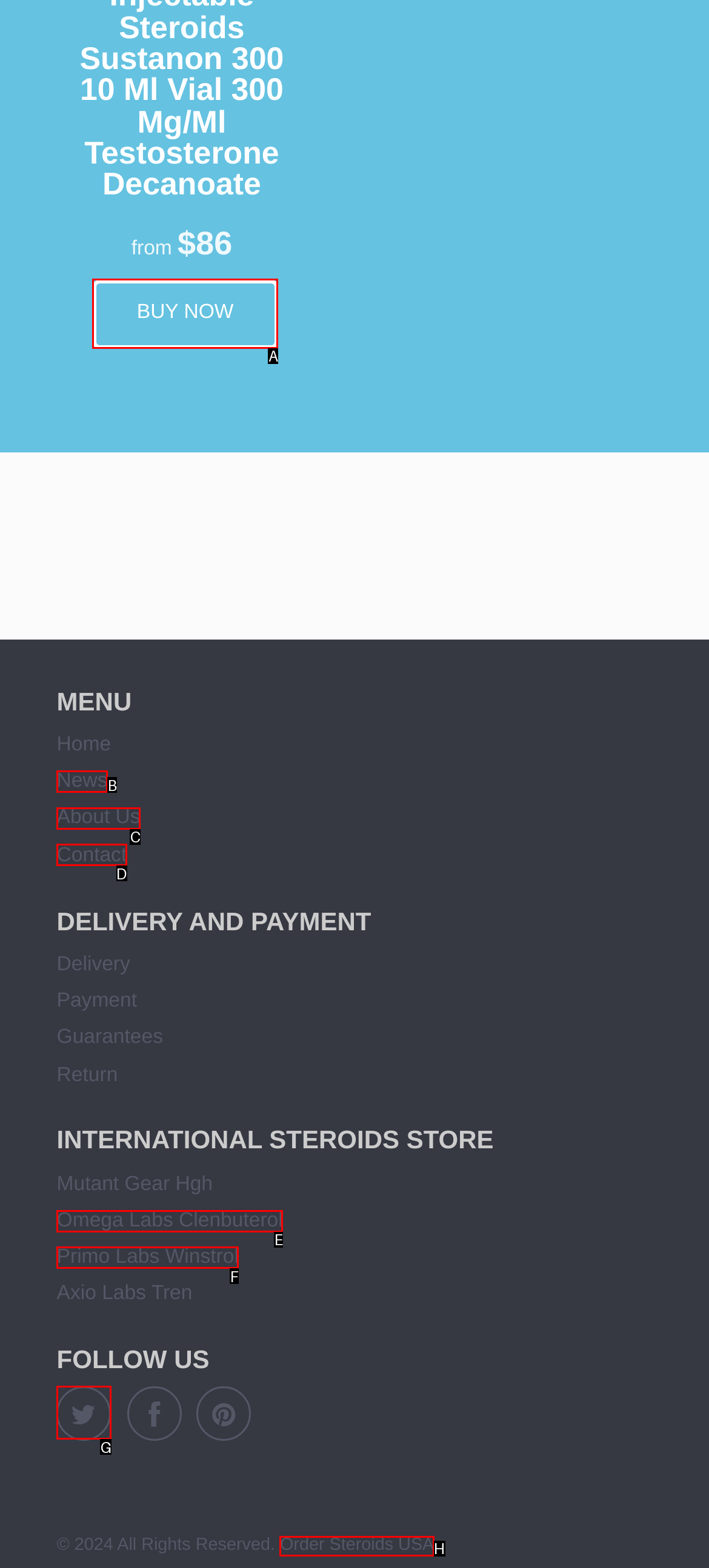Determine which UI element I need to click to achieve the following task: Follow on Facebook Provide your answer as the letter of the selected option.

G